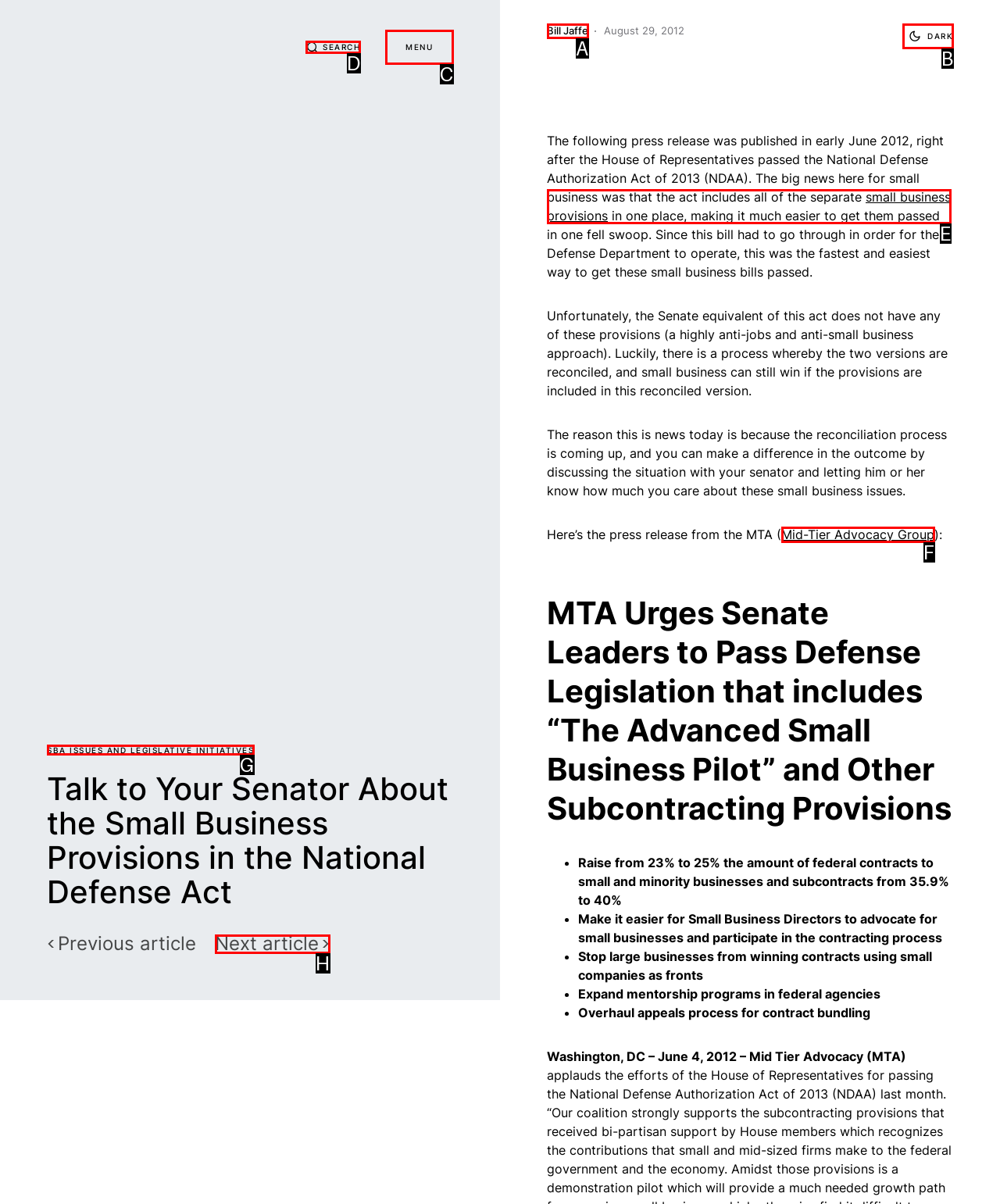Please indicate which option's letter corresponds to the task: View SBA ISSUES AND LEGISLATIVE INITIATIVES by examining the highlighted elements in the screenshot.

G